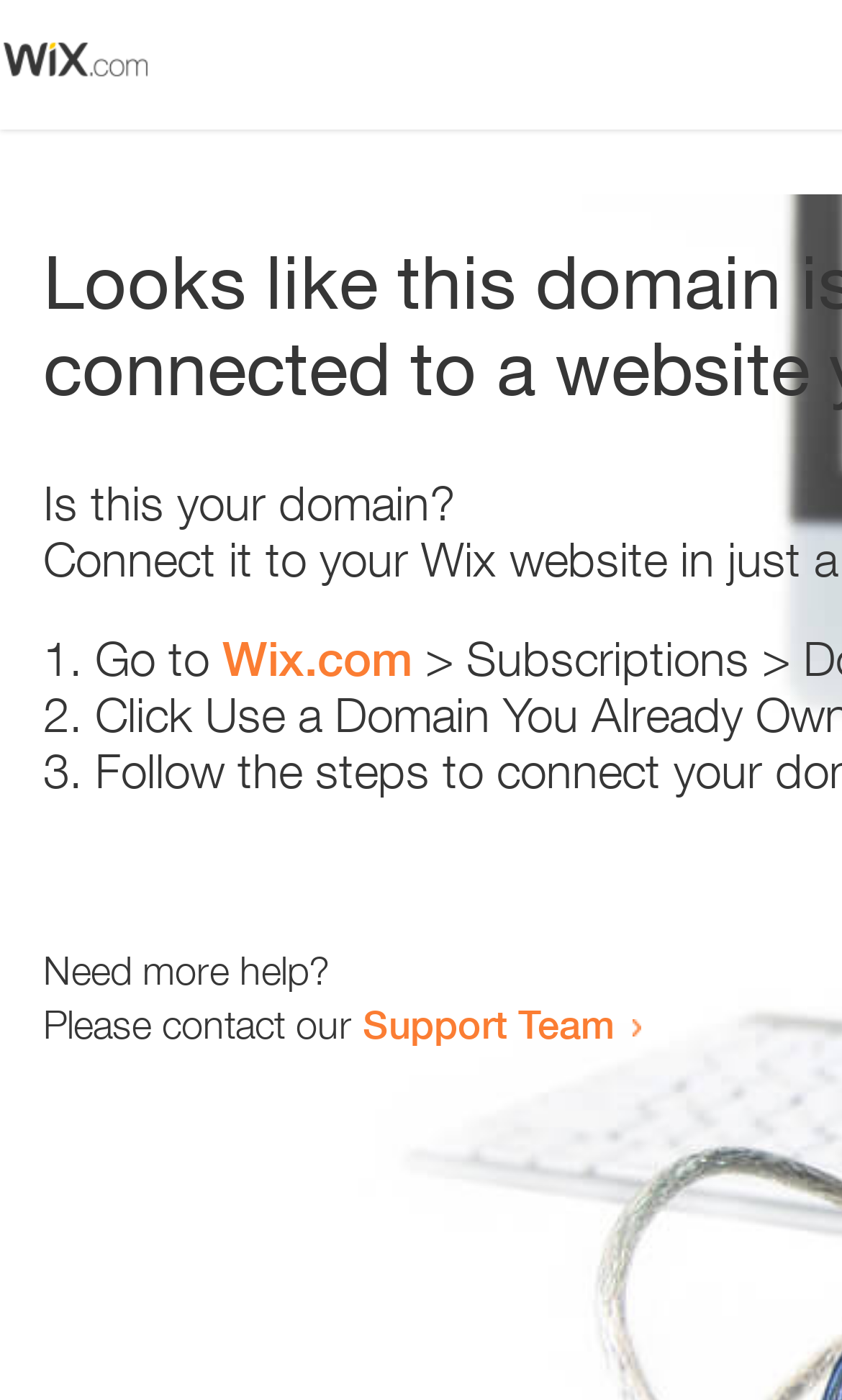Please provide a one-word or phrase answer to the question: 
What is the first step to take?

Go to Wix.com